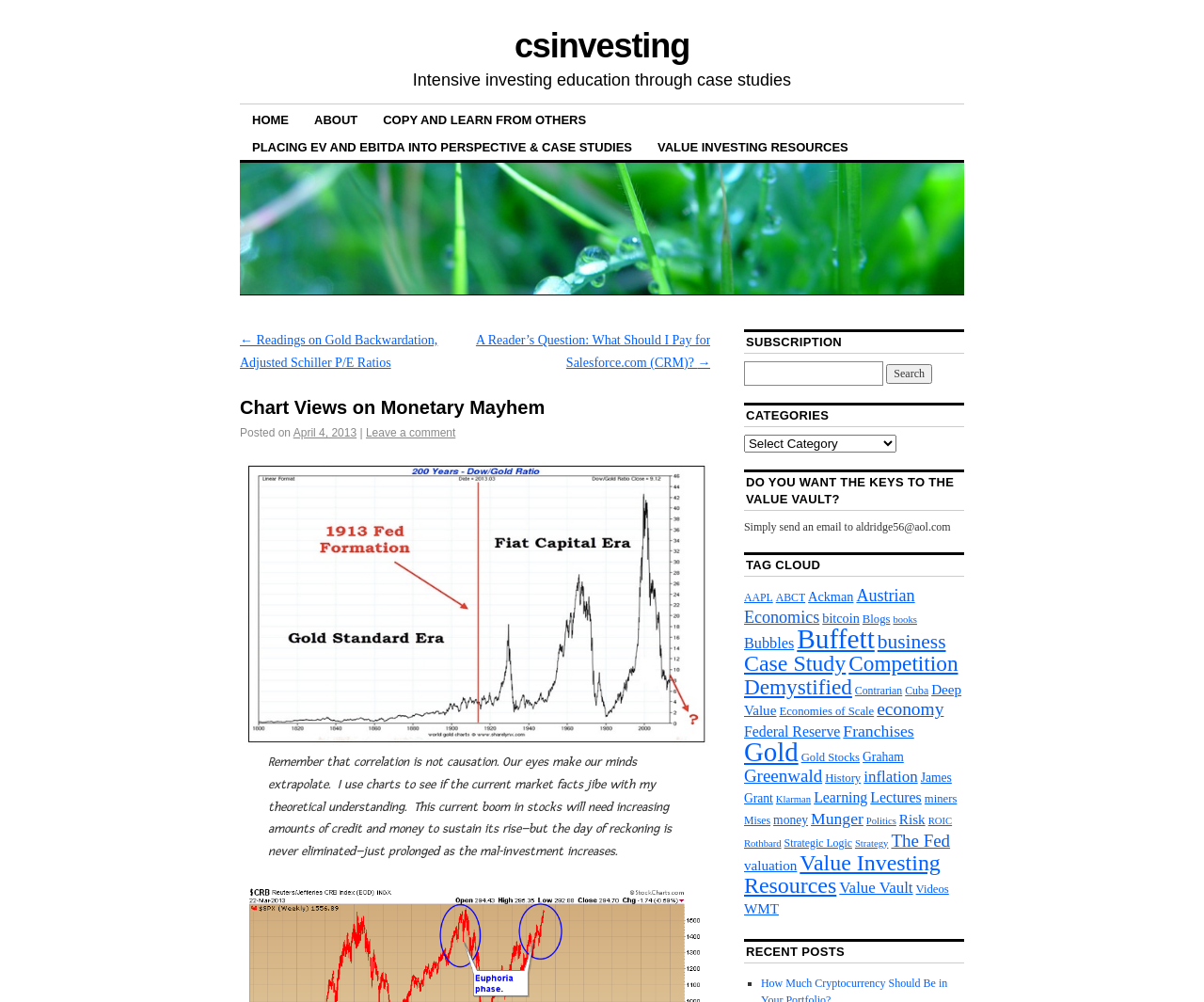Based on the element description: "parent_node: Search for: name="s"", identify the bounding box coordinates for this UI element. The coordinates must be four float numbers between 0 and 1, listed as [left, top, right, bottom].

[0.618, 0.36, 0.734, 0.385]